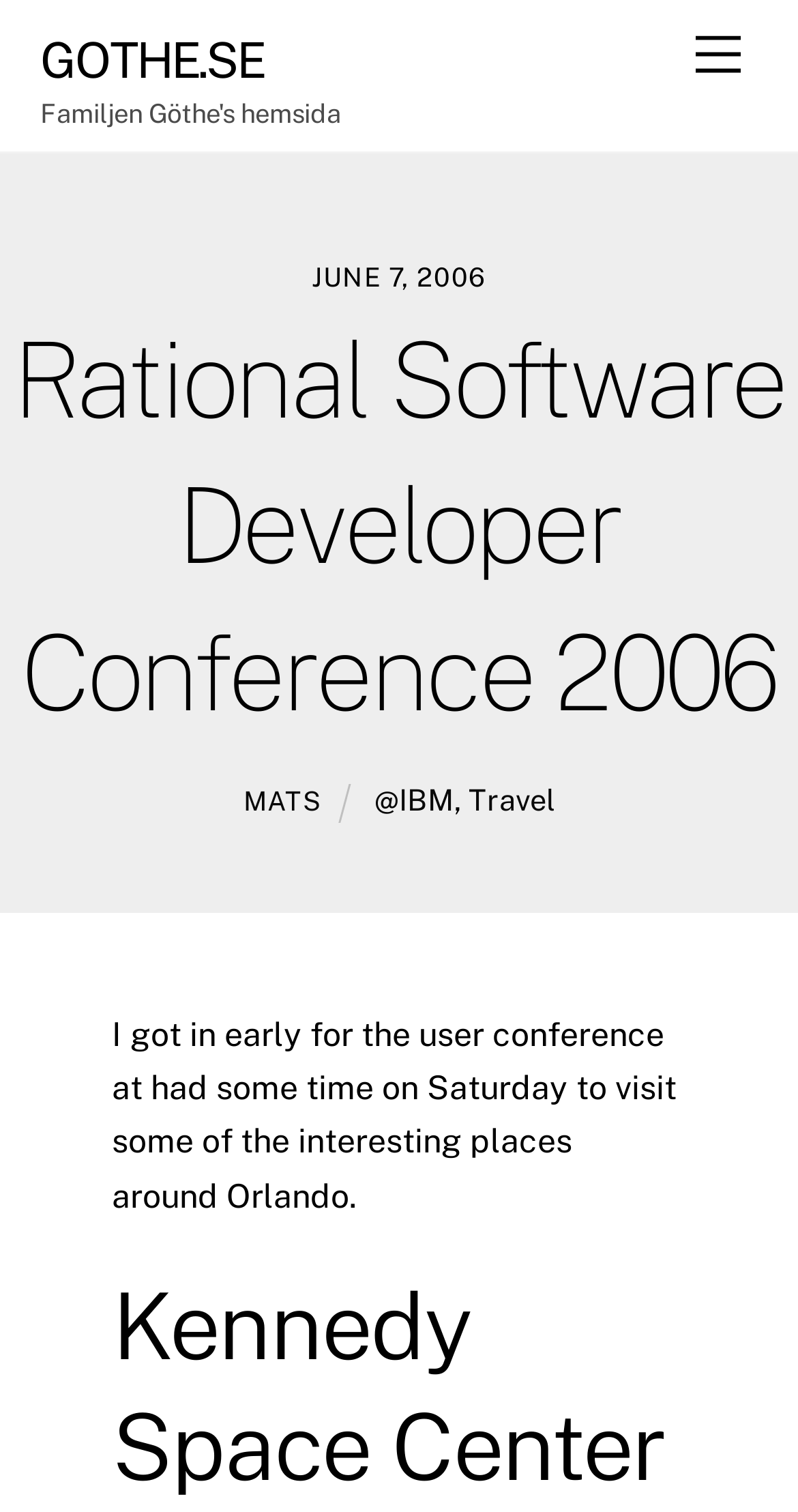What is the purpose of the link 'Back To Top'?
Please respond to the question with a detailed and well-explained answer.

I inferred the purpose of the link 'Back To Top' by looking at its location at the bottom of the webpage and its content, which suggests that it allows the user to navigate back to the top of the page.